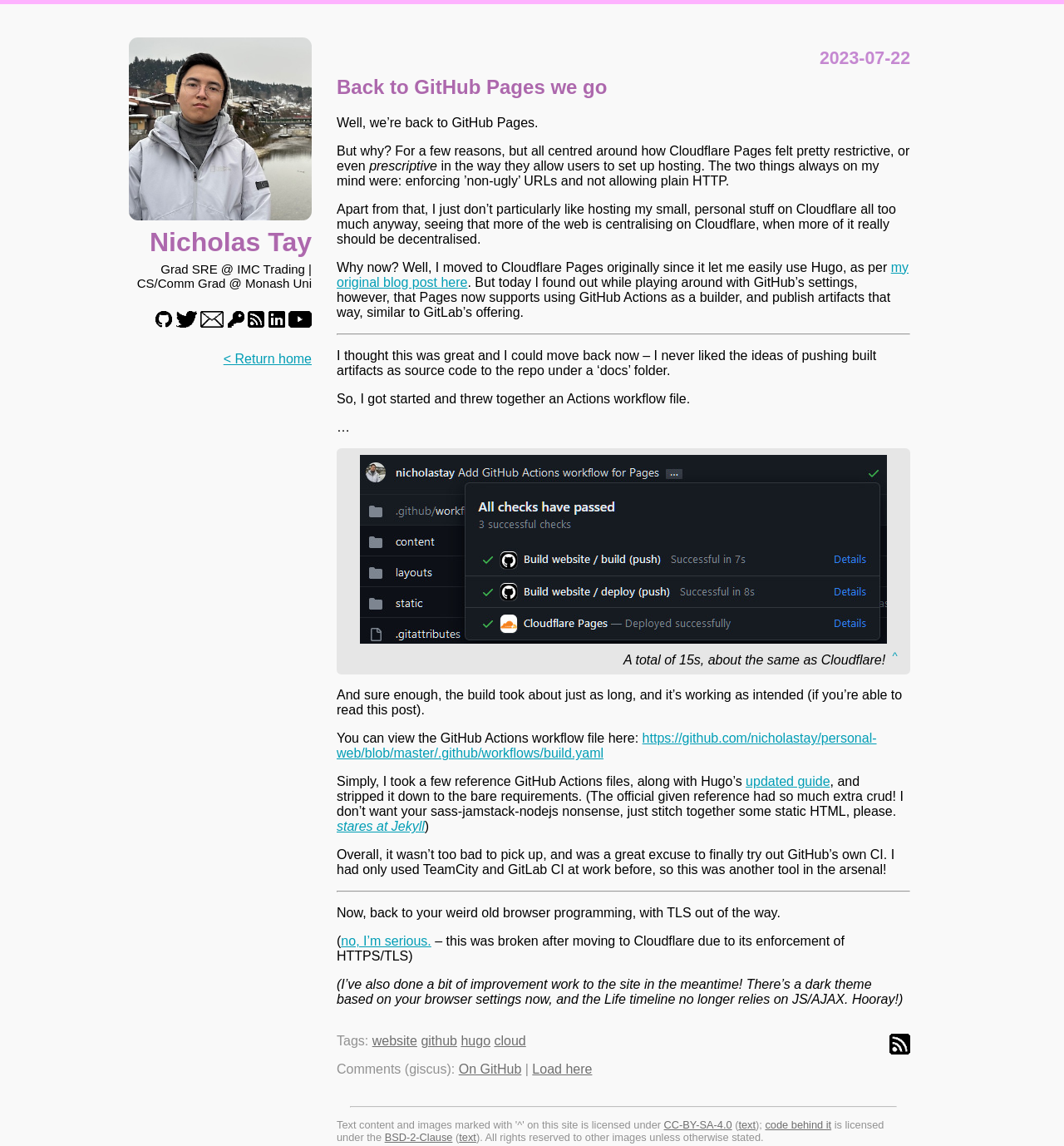From the screenshot, find the bounding box of the UI element matching this description: "alt="[YouTube]"". Supply the bounding box coordinates in the form [left, top, right, bottom], each a float between 0 and 1.

[0.271, 0.275, 0.293, 0.288]